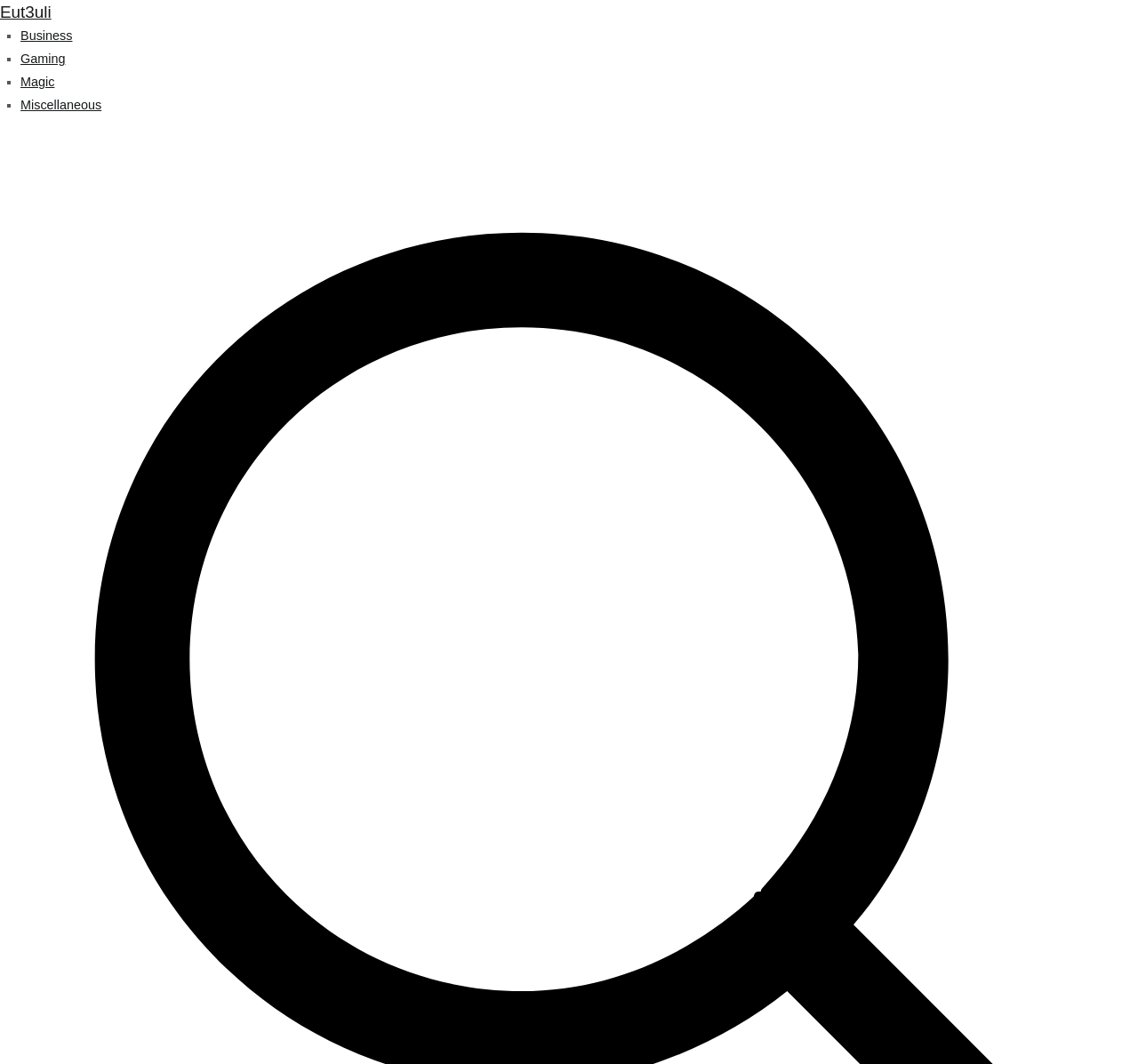What is the purpose of the '■' symbol on the webpage?
Look at the image and respond with a single word or a short phrase.

List marker